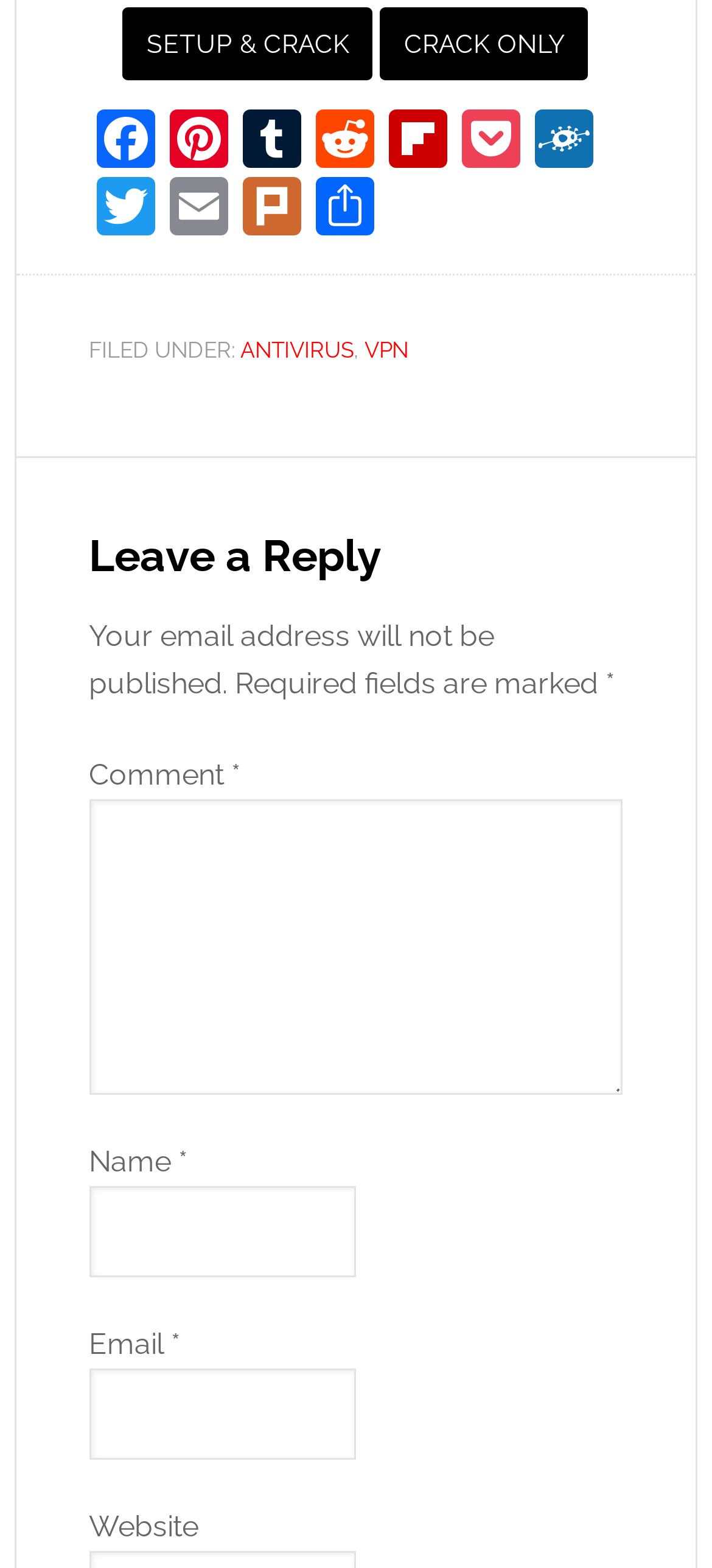Can you find the bounding box coordinates for the element that needs to be clicked to execute this instruction: "View Grant Documents and Guidelines"? The coordinates should be given as four float numbers between 0 and 1, i.e., [left, top, right, bottom].

None